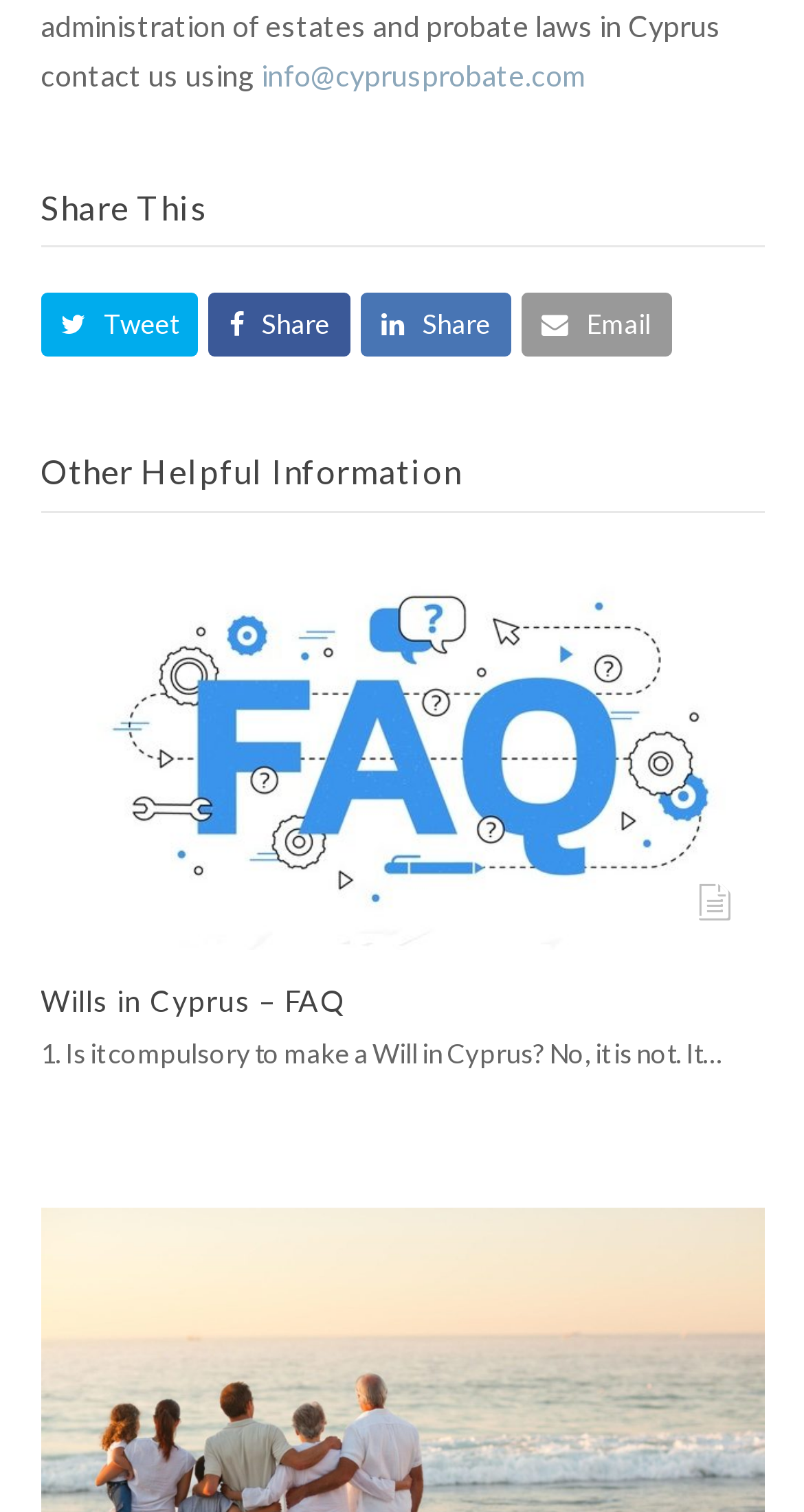How many social media sharing buttons are there?
Please give a detailed and thorough answer to the question, covering all relevant points.

There are four social media sharing buttons, namely 'Tweet', 'Share', 'Share', and 'Email', located at the top of the webpage.